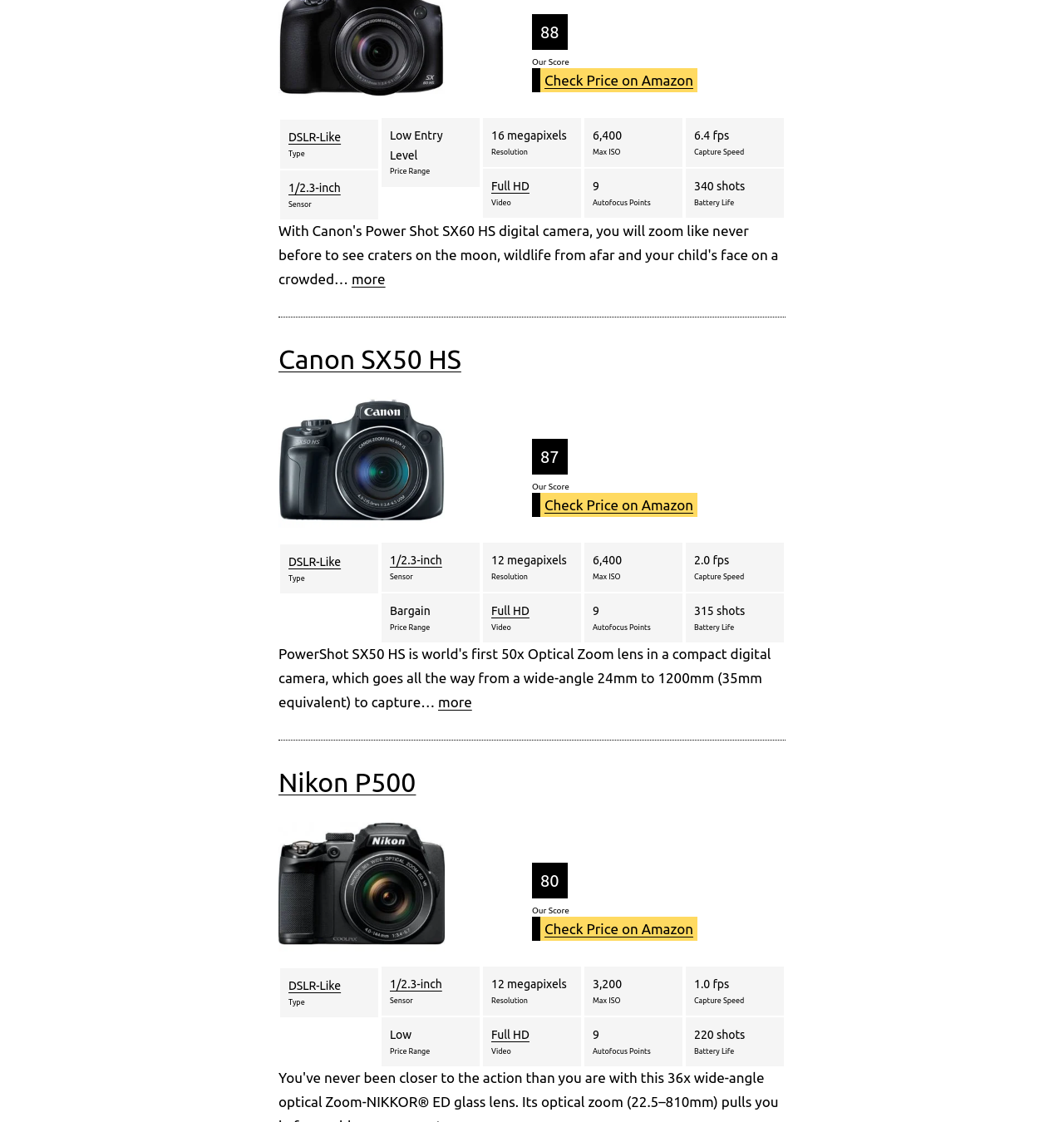Bounding box coordinates are specified in the format (top-left x, top-left y, bottom-right x, bottom-right y). All values are floating point numbers bounded between 0 and 1. Please provide the bounding box coordinate of the region this sentence describes: Full HD

[0.462, 0.916, 0.498, 0.928]